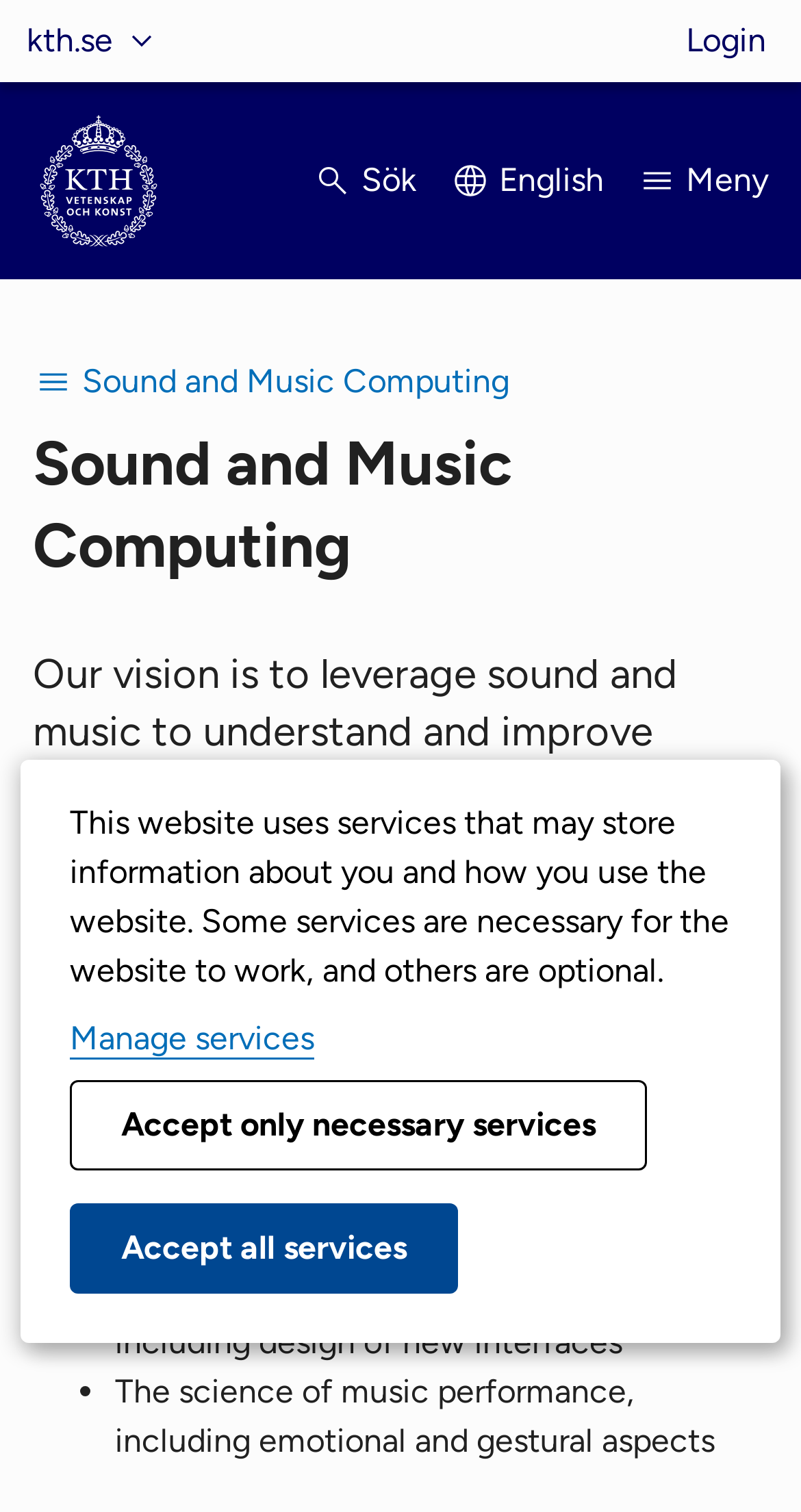Please identify the bounding box coordinates of the element that needs to be clicked to perform the following instruction: "Switch to English".

[0.562, 0.092, 0.754, 0.147]